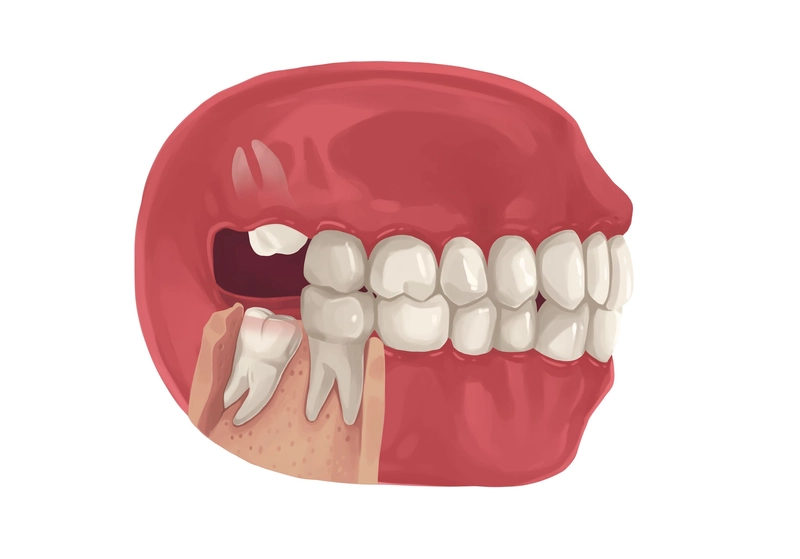Provide a rich and detailed narrative of the image.

The image depicts a detailed illustration of a human jaw and teeth, showing a side profile view. The vibrant red coloring represents the gums, while the array of white teeth illustrates a healthy dental structure. Notably, the image highlights a molar tooth, partially obscured by the gingiva, which supports the theme of dental care, particularly emphasizing issues like wisdom tooth emergence or other dental emergencies. This visual aligns with the accompanying message promoting comprehensive dental services available during weekends, including assistance with dental emergencies. This blend of informative content and striking visuals underscores the commitment to maintaining optimal dental health.